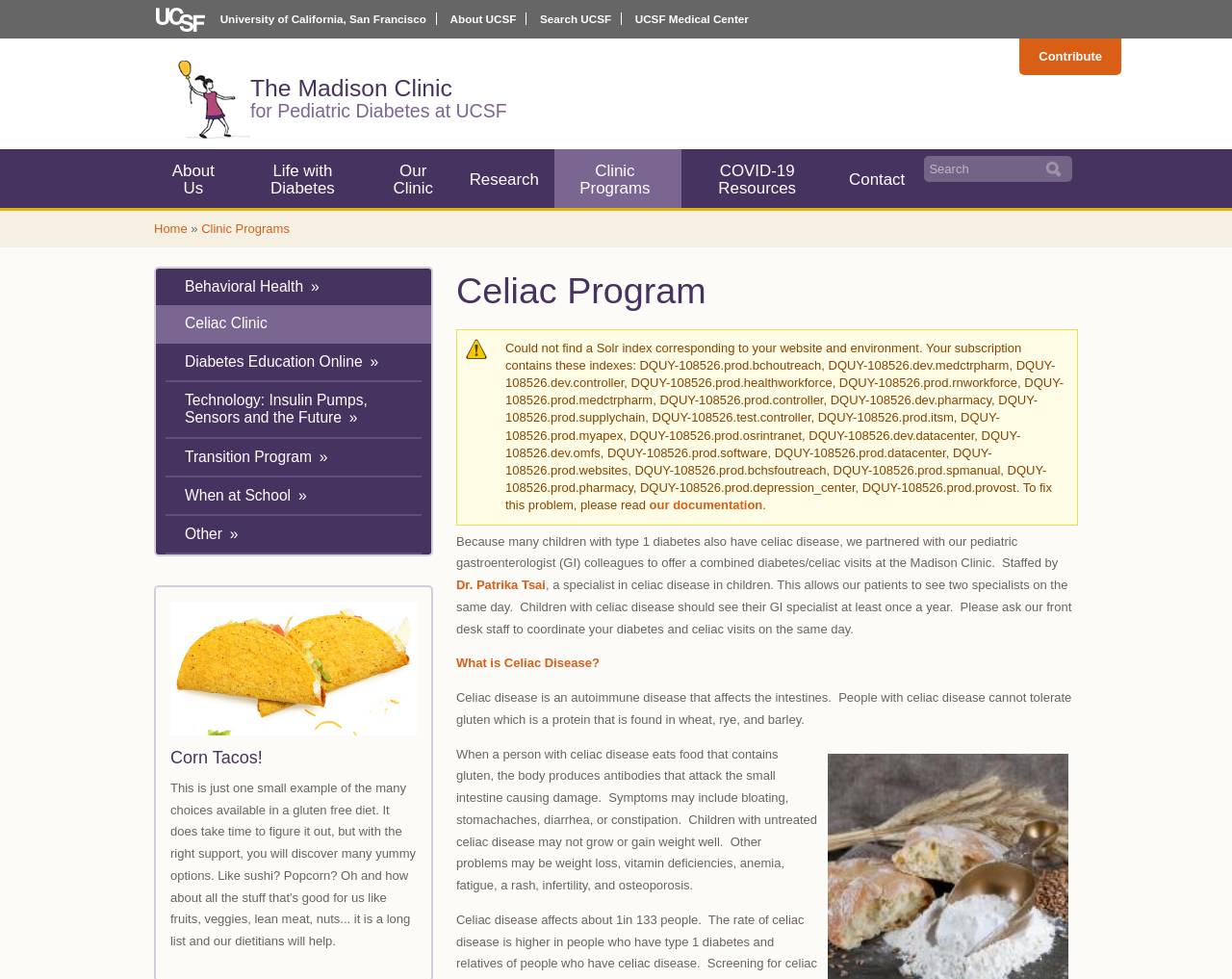Find the bounding box coordinates of the clickable area that will achieve the following instruction: "Visit the 'Celiac Clinic'".

[0.134, 0.312, 0.342, 0.351]